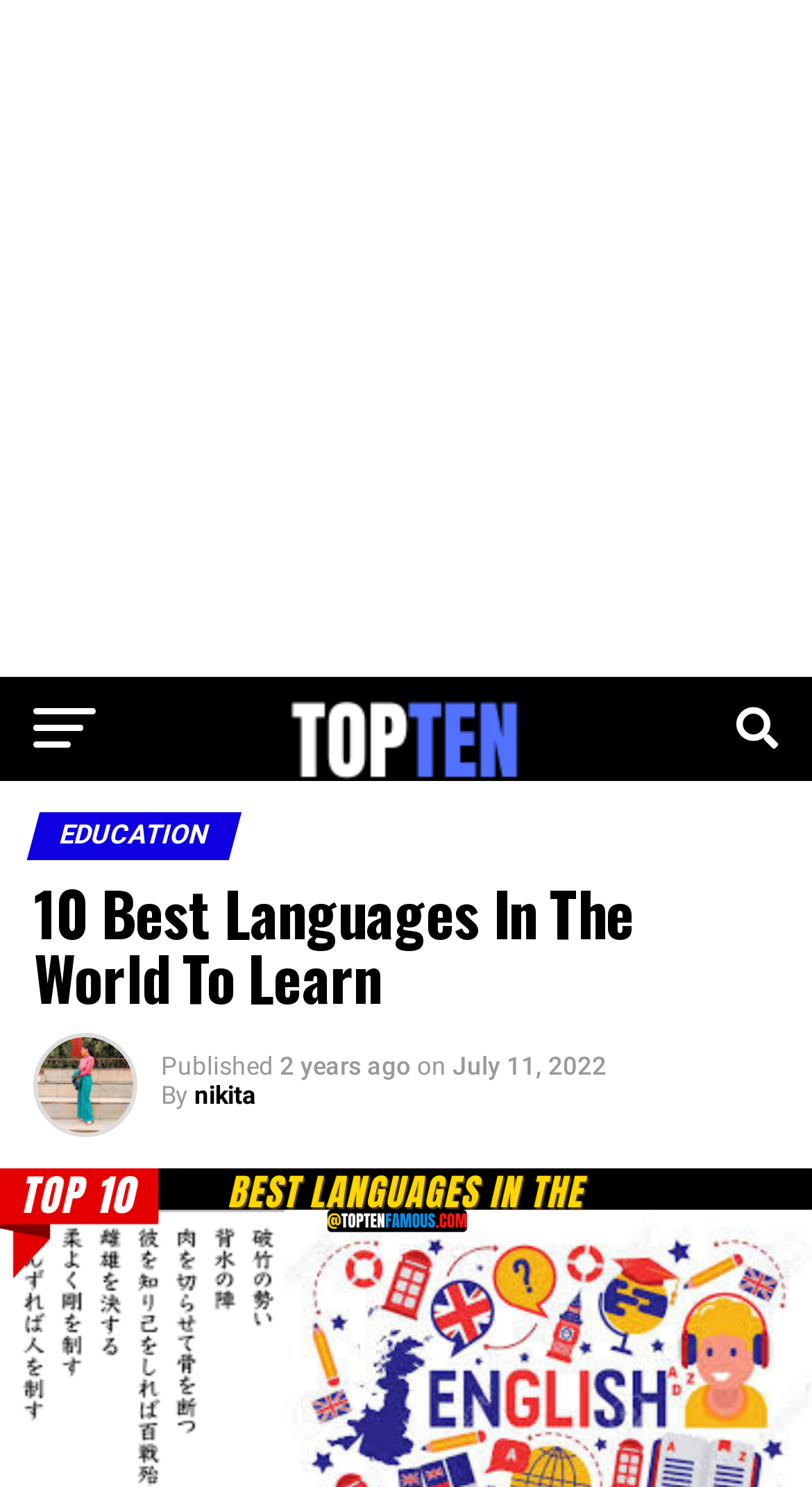Identify the bounding box for the UI element that is described as follows: "Training & Skill Development".

None